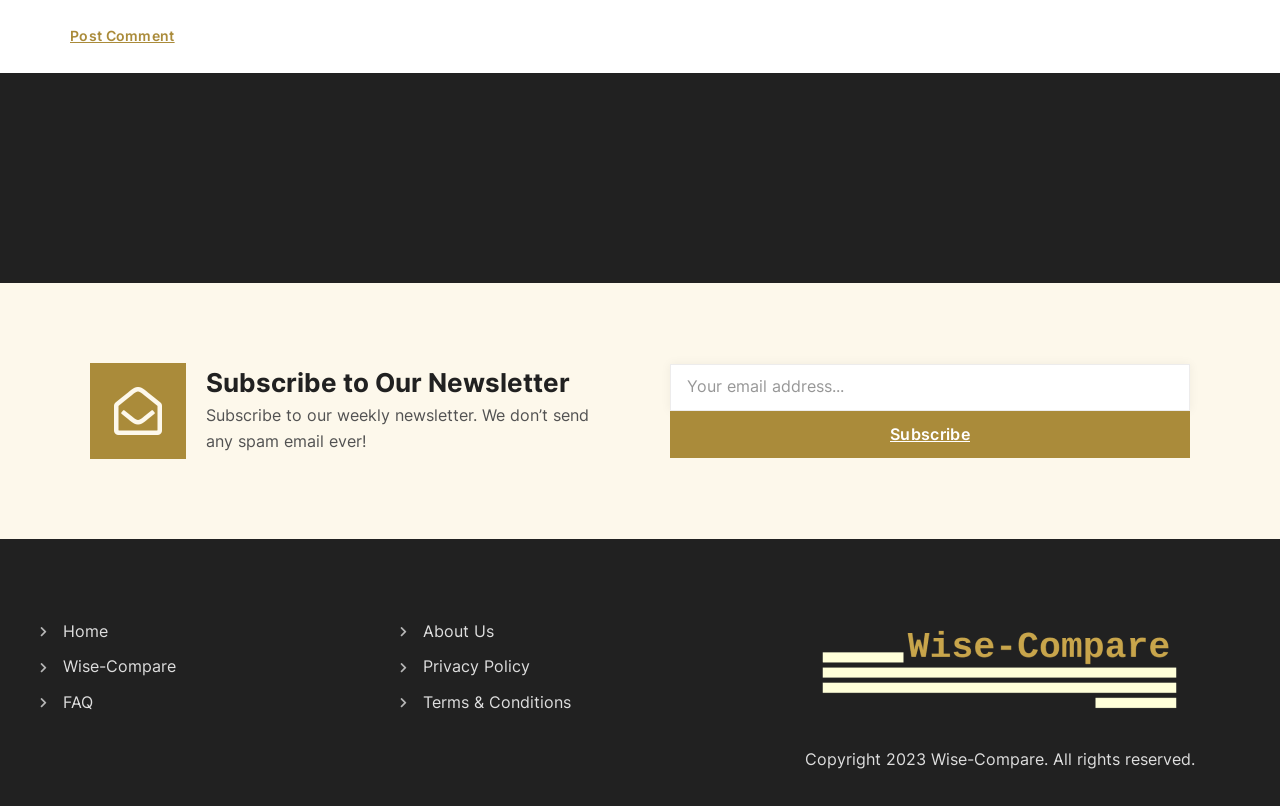Locate the bounding box coordinates of the clickable region necessary to complete the following instruction: "Click the 'Post Comment' button". Provide the coordinates in the format of four float numbers between 0 and 1, i.e., [left, top, right, bottom].

[0.055, 0.032, 0.136, 0.057]